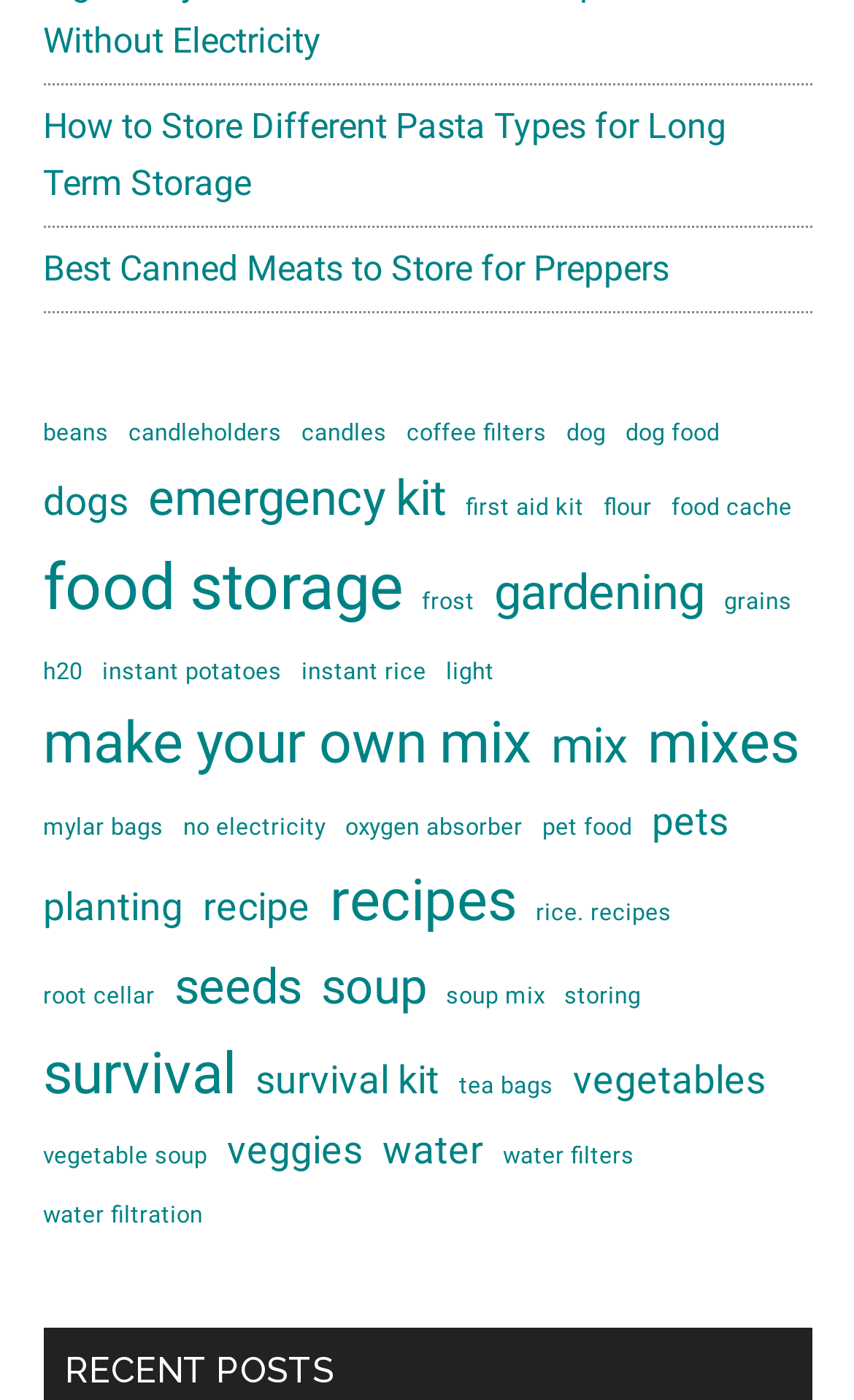Select the bounding box coordinates of the element I need to click to carry out the following instruction: "View the recipes for soup".

[0.376, 0.677, 0.499, 0.733]